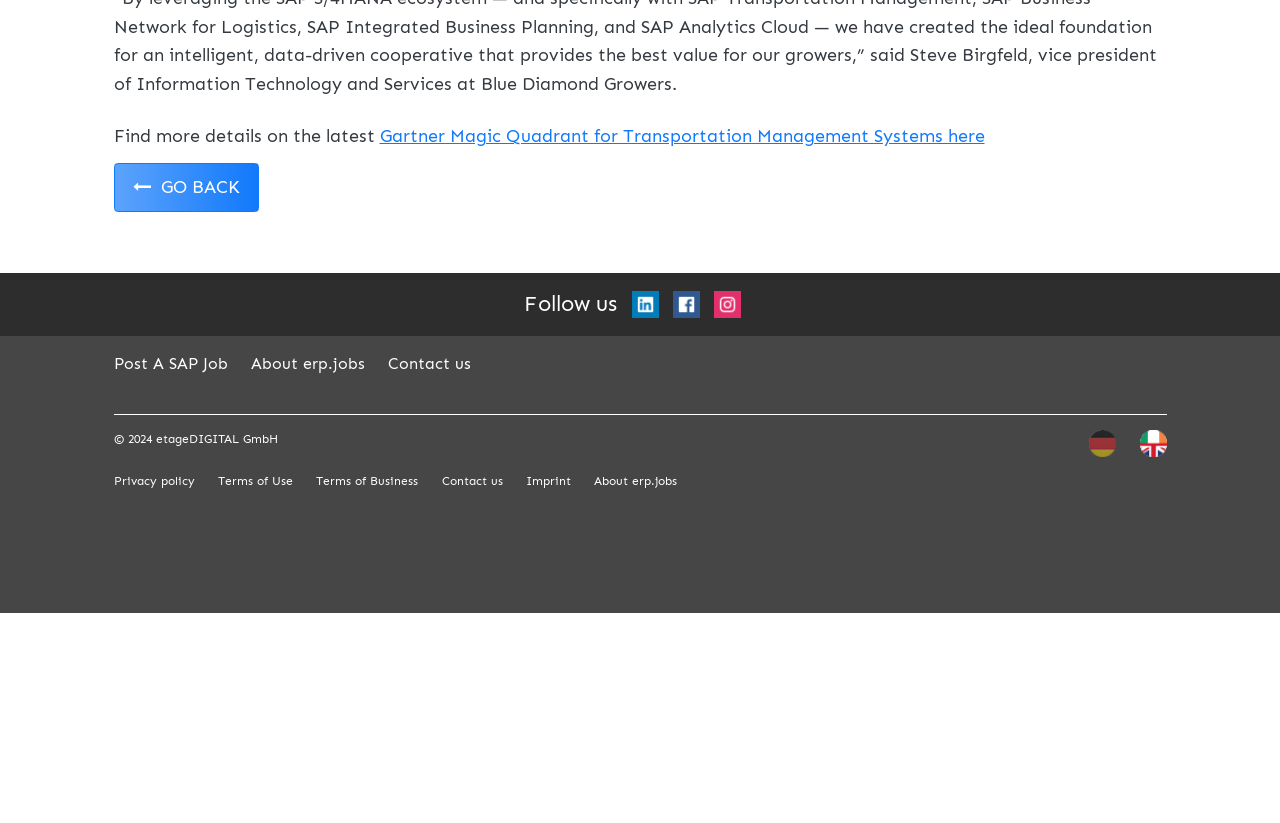What social media platforms are linked on this webpage?
Please provide a detailed answer to the question.

The webpage provides links to three social media platforms, namely LinkedIn, Facebook, and Instagram, which can be used to connect with the website's owners or find more information about them.